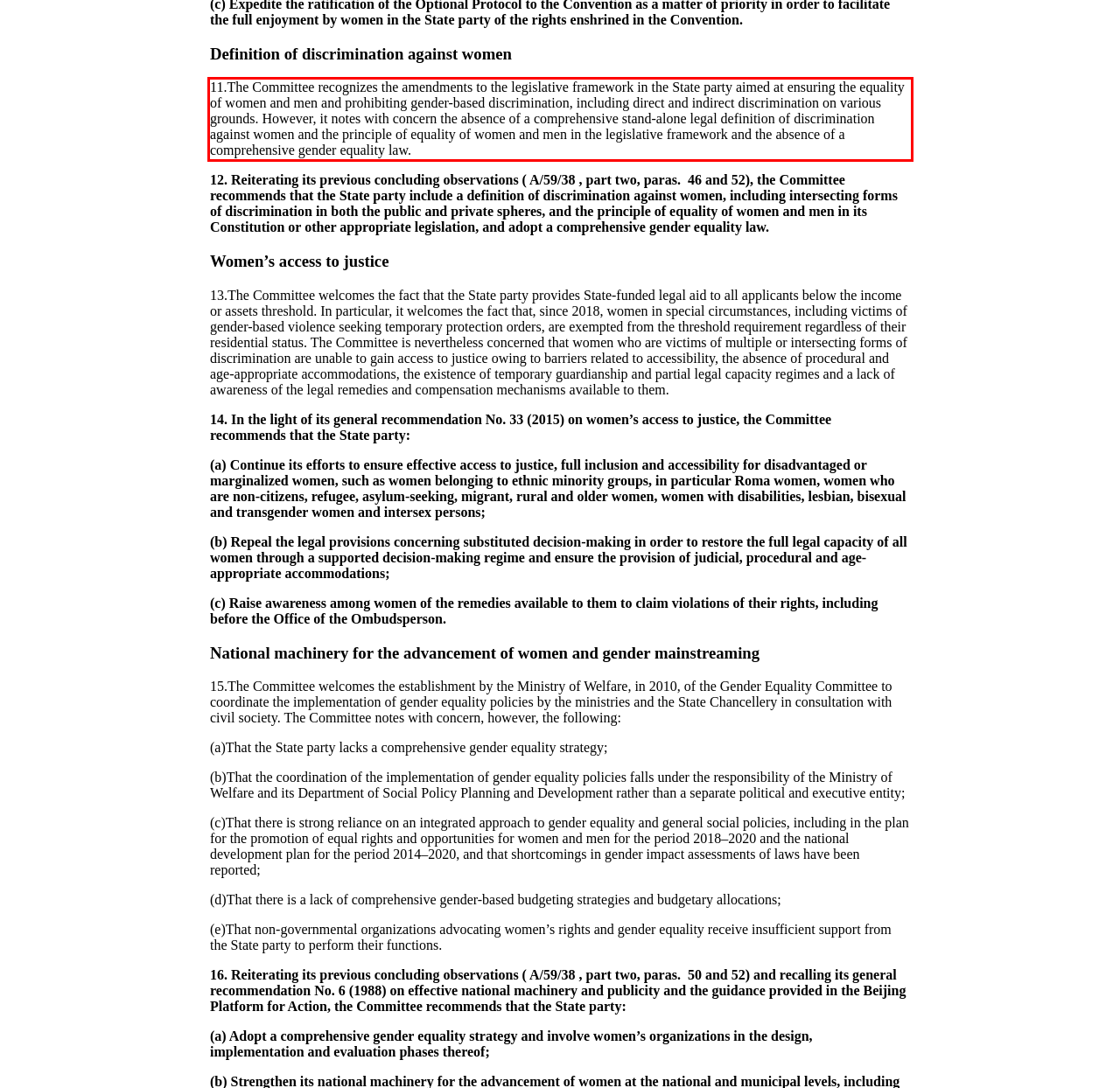Within the screenshot of the webpage, locate the red bounding box and use OCR to identify and provide the text content inside it.

11.The Committee recognizes the amendments to the legislative framework in the State party aimed at ensuring the equality of women and men and prohibiting gender-based discrimination, including direct and indirect discrimination on various grounds. However, it notes with concern the absence of a comprehensive stand-alone legal definition of discrimination against women and the principle of equality of women and men in the legislative framework and the absence of a comprehensive gender equality law.